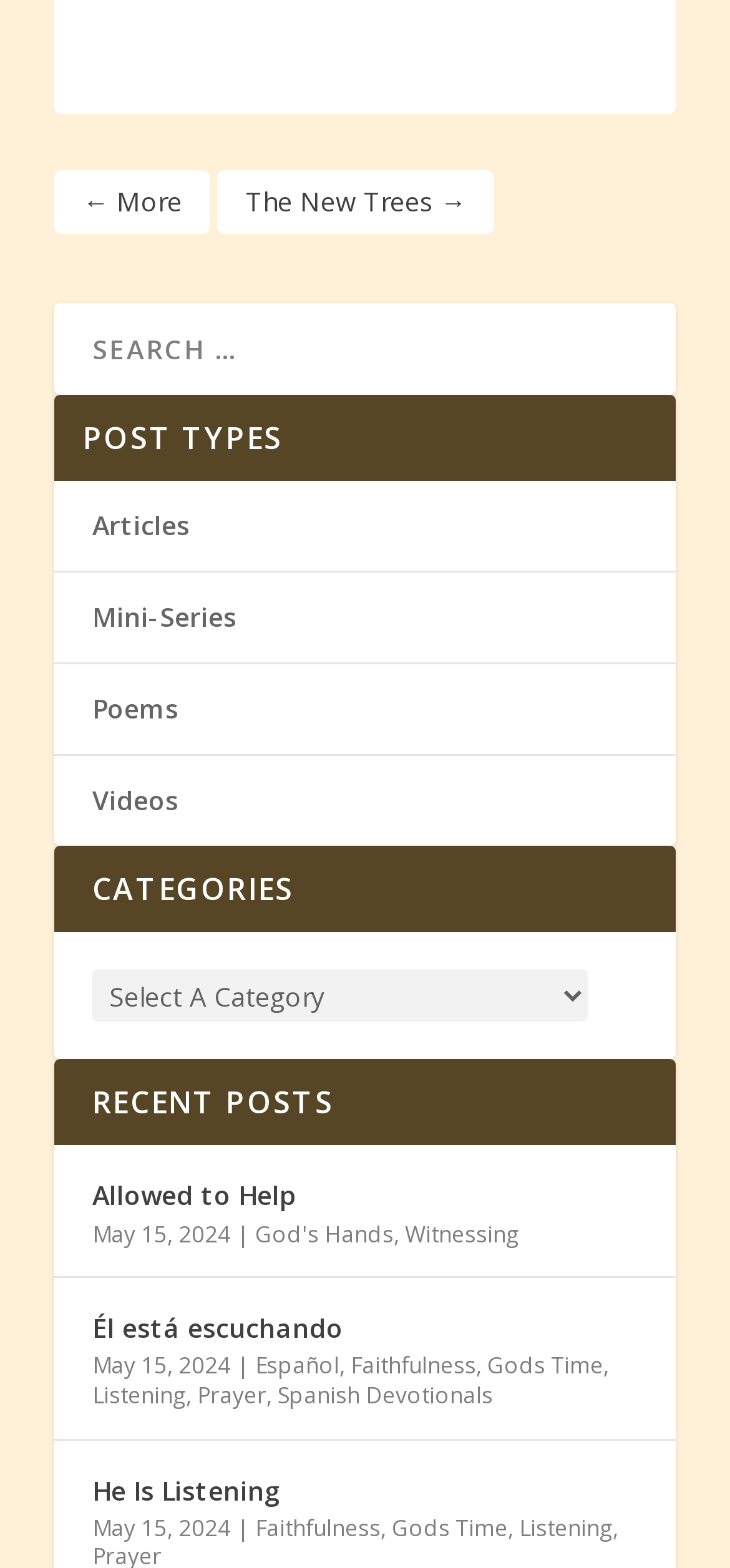Show the bounding box coordinates for the HTML element as described: "Él está escuchando".

[0.126, 0.833, 0.47, 0.862]